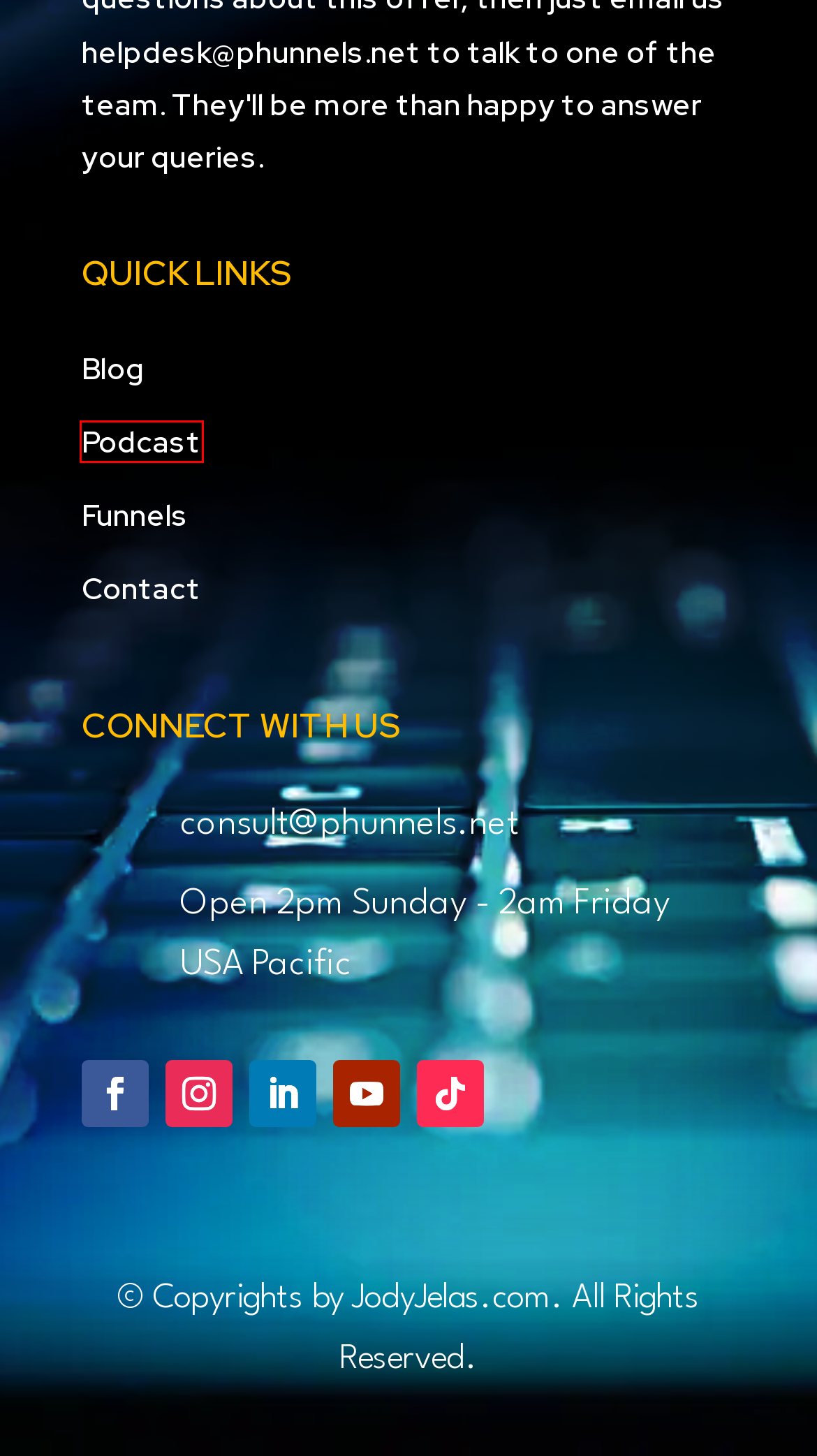You have a screenshot of a webpage with a red bounding box highlighting a UI element. Your task is to select the best webpage description that corresponds to the new webpage after clicking the element. Here are the descriptions:
A. The Real Cost of DIY | Jody Jelas
B. 5 Components of a High Converting Funnel | Jody Jelas
C. Top Kartra Funnel Experts - Phunnel Builders
D. How to Create a Real Book with AI in 24 Hours | Jody Jelas
E. 7 Keys To Online Course Profits | Jody Jelas
F. 7 Step Belief Shifting Exercise | Jody Jelas
G. 3 Sided Webinar Funnel On Steroids | Jody Jelas
H. PODCAST

H